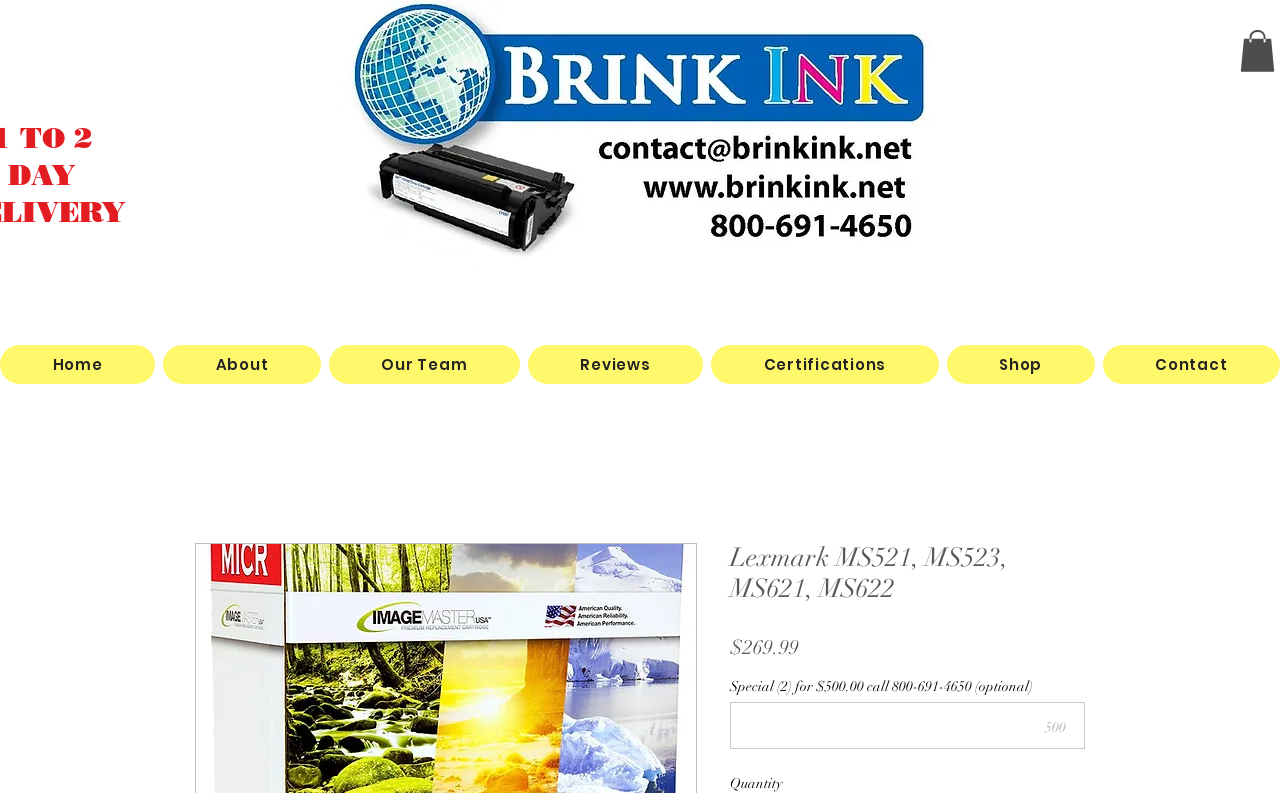Look at the image and write a detailed answer to the question: 
What is the special offer for the Lexmark toner cartridge?

The webpage mentions a special offer for the Lexmark toner cartridge, which is to purchase two units for $500.00, and the user can call 800-691-4650 to avail this offer.